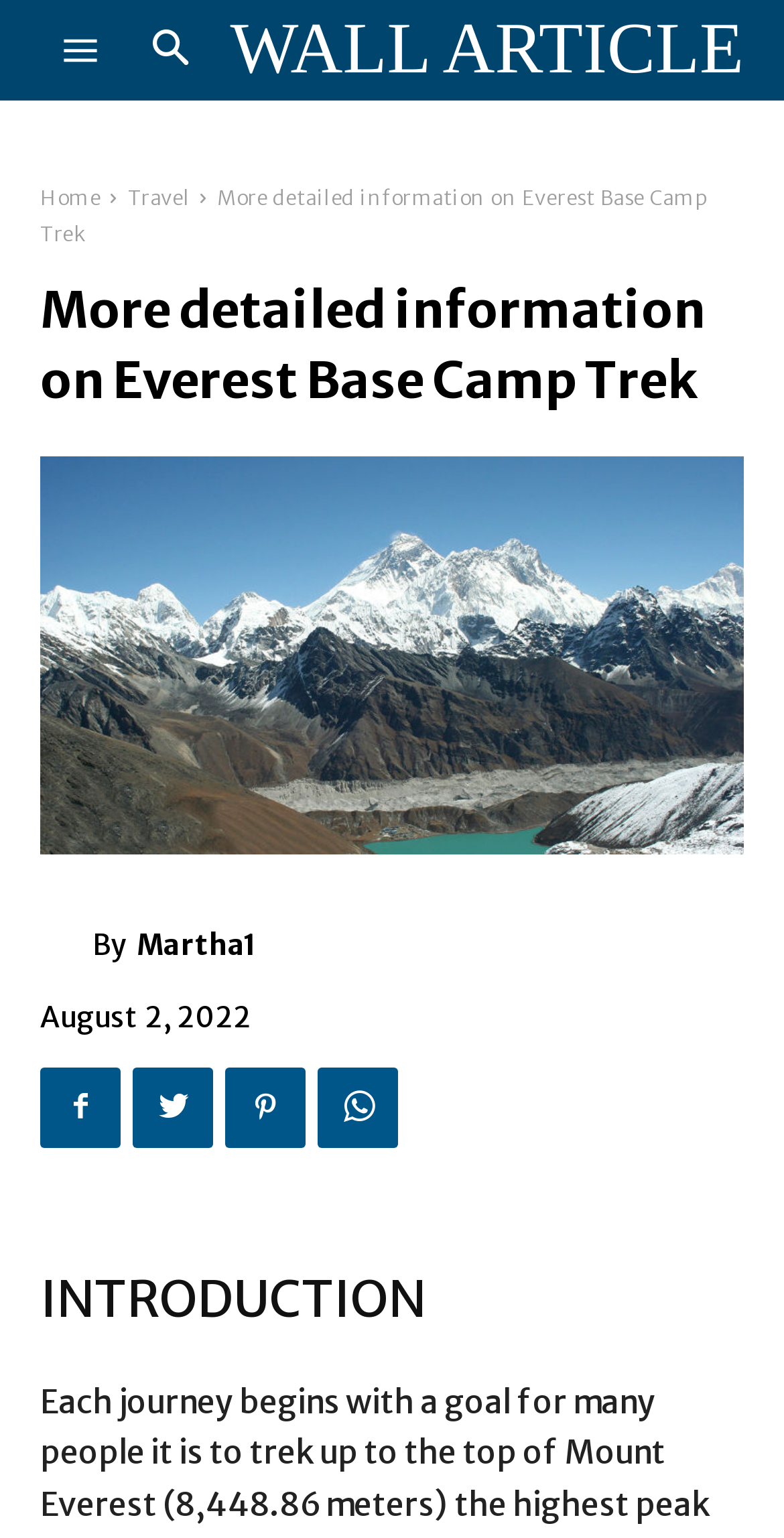With reference to the image, please provide a detailed answer to the following question: How many images are on the webpage?

I found the answer by counting the image elements on the webpage, which are the image element with no text and the image element with the text 'Everest bse camp'.